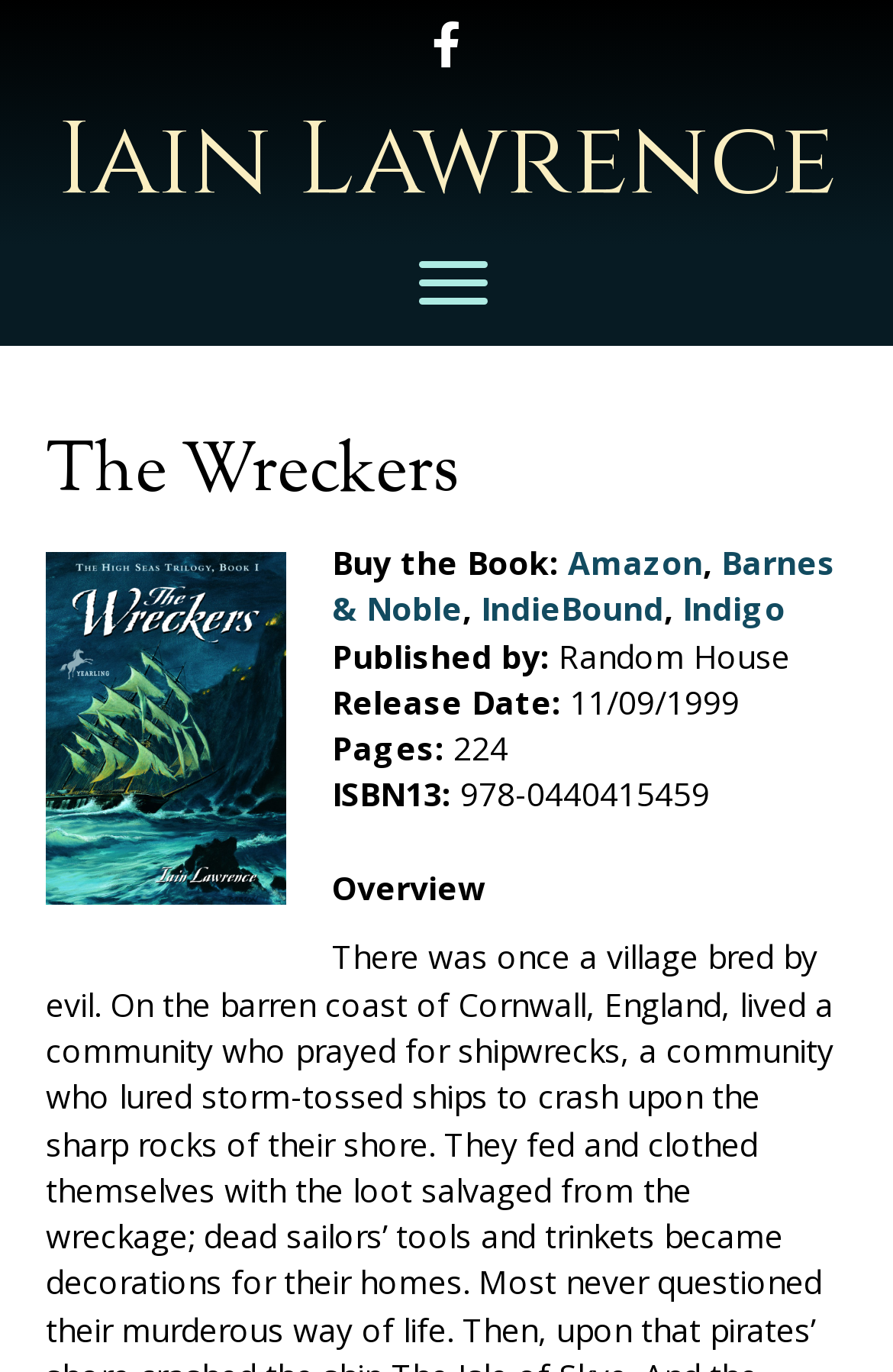Locate the bounding box coordinates for the element described below: "Barnes & Noble". The coordinates must be four float values between 0 and 1, formatted as [left, top, right, bottom].

[0.372, 0.394, 0.936, 0.46]